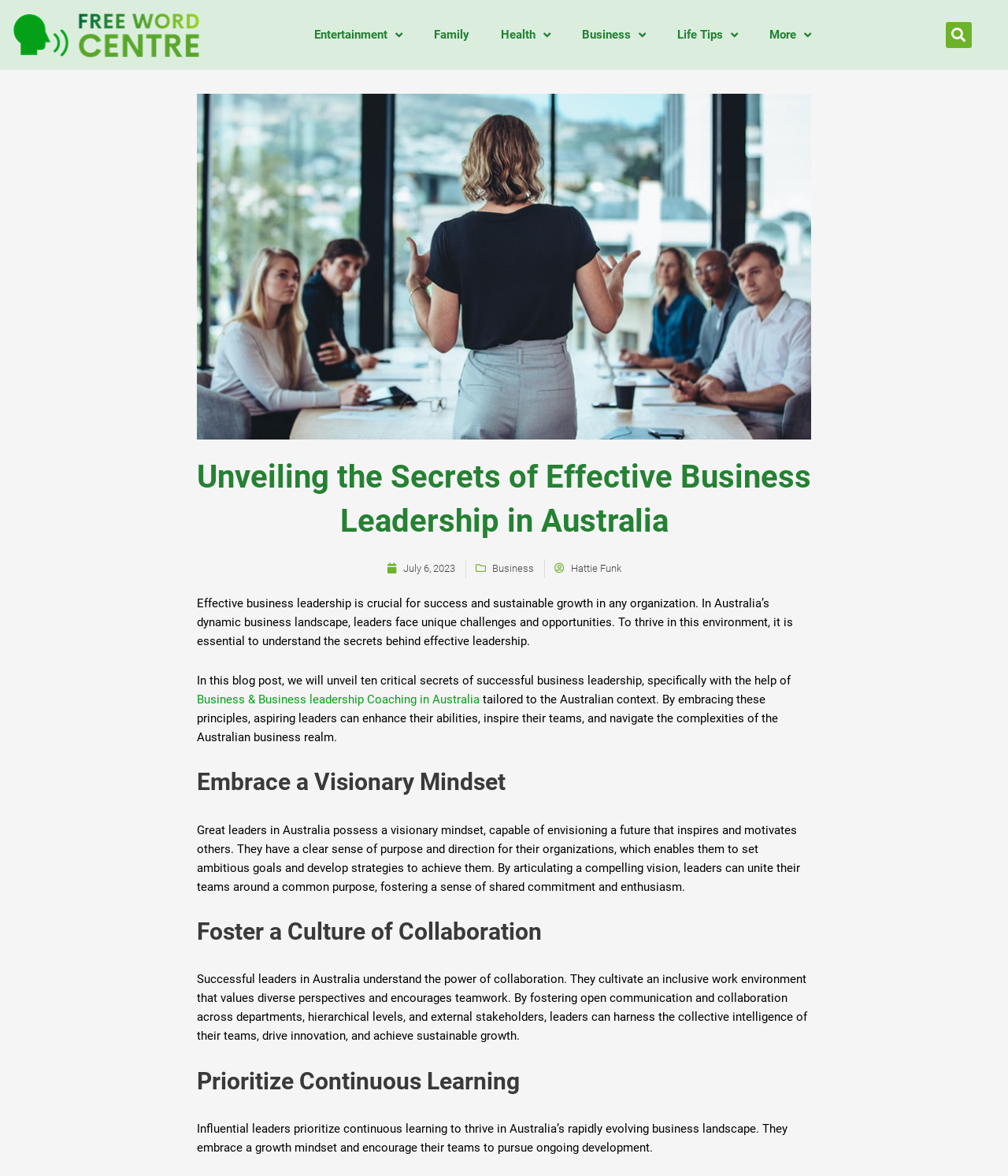Find the bounding box coordinates of the area that needs to be clicked in order to achieve the following instruction: "Click the 'Home' link". The coordinates should be specified as four float numbers between 0 and 1, i.e., [left, top, right, bottom].

None